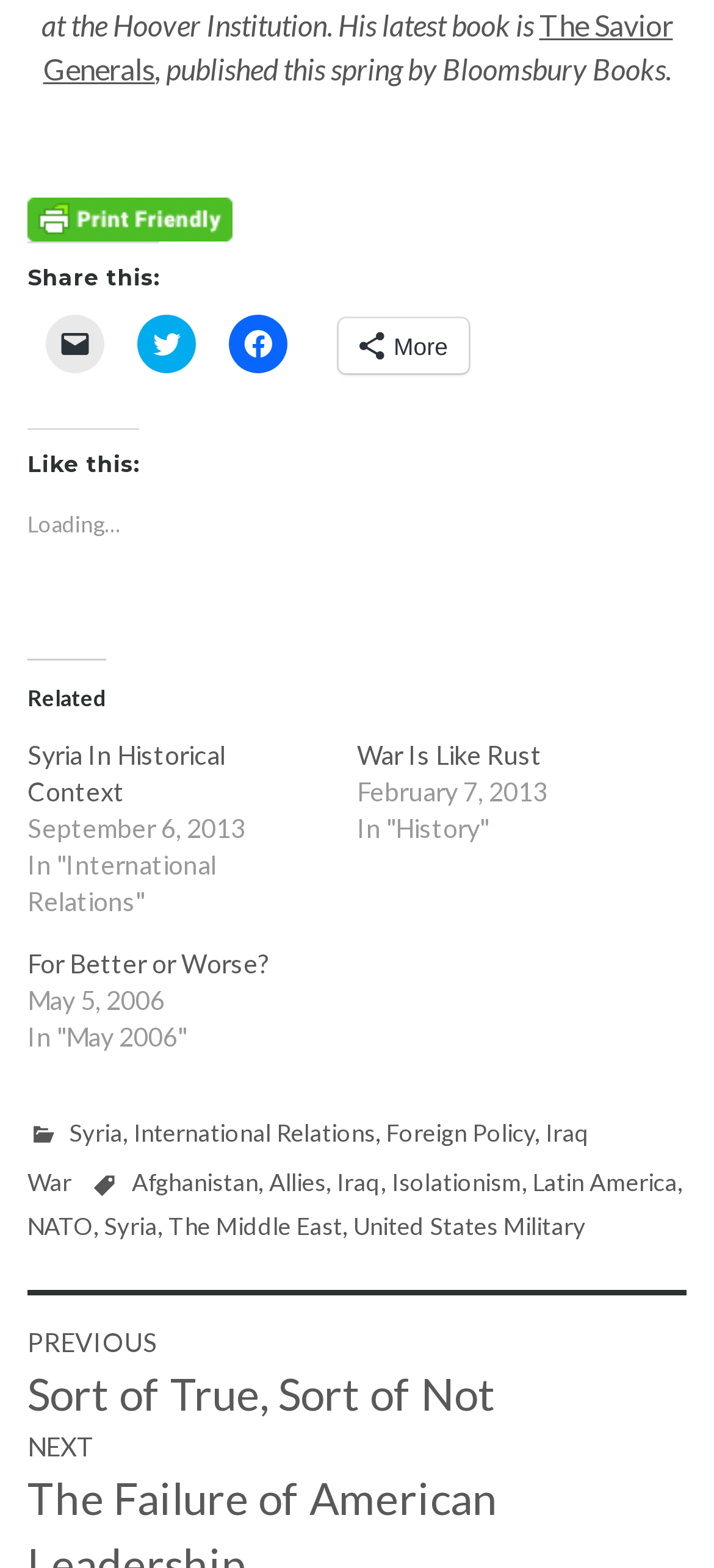What is the purpose of the 'Share this:' section?
Look at the image and answer with only one word or phrase.

To share the content on social media